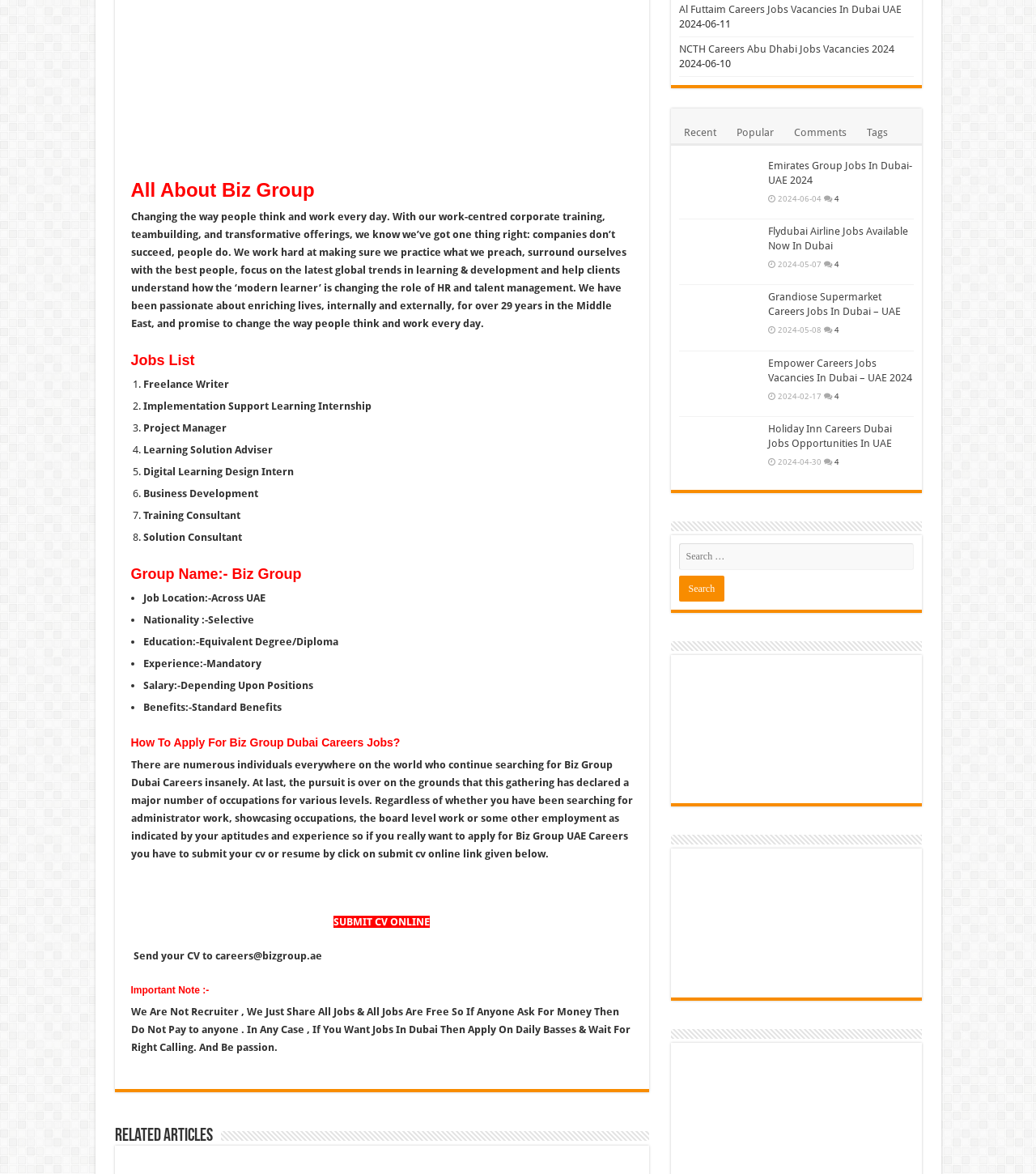Using the description "Tags", locate and provide the bounding box of the UI element.

[0.829, 0.099, 0.864, 0.124]